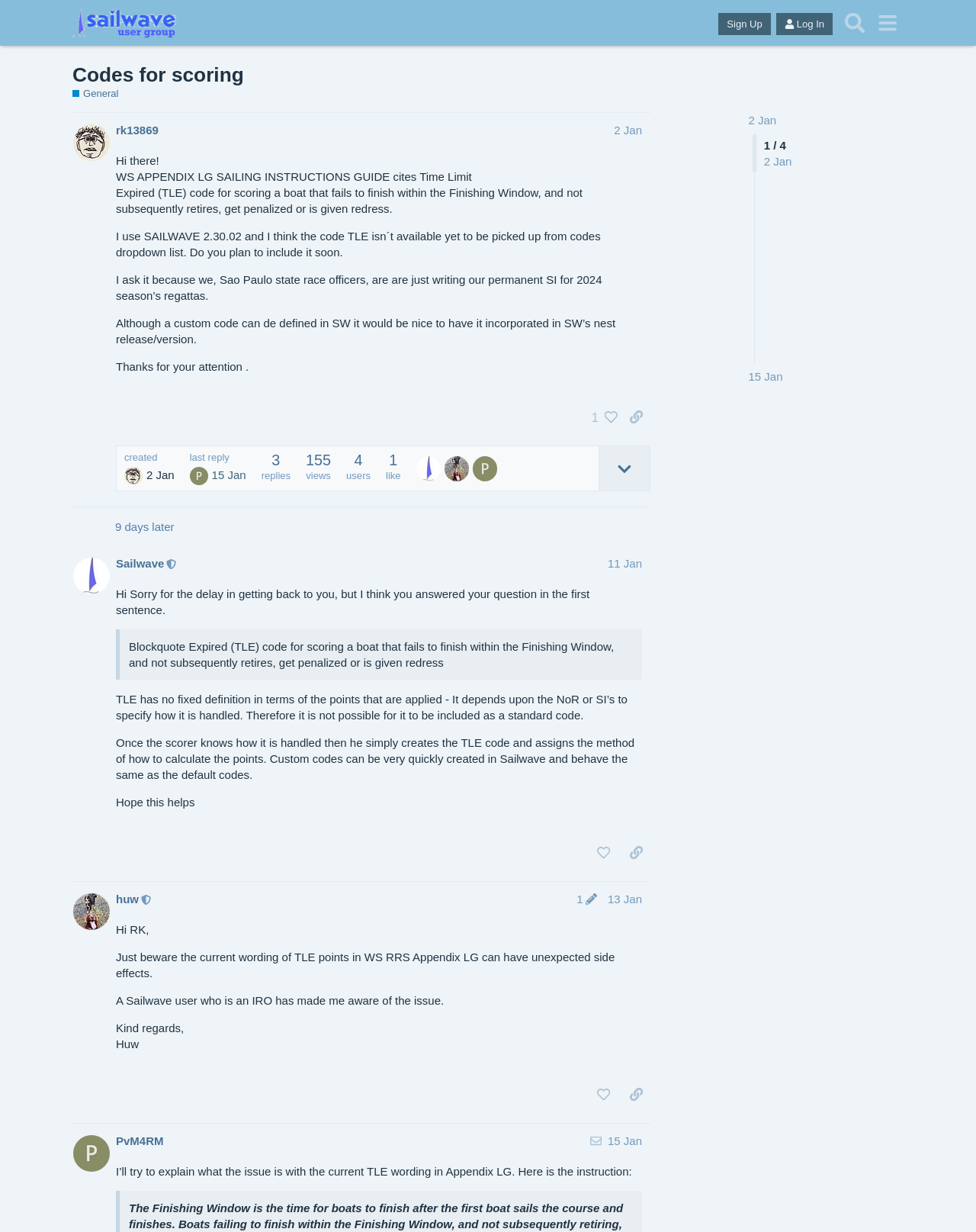Show me the bounding box coordinates of the clickable region to achieve the task as per the instruction: "Search".

[0.859, 0.005, 0.892, 0.032]